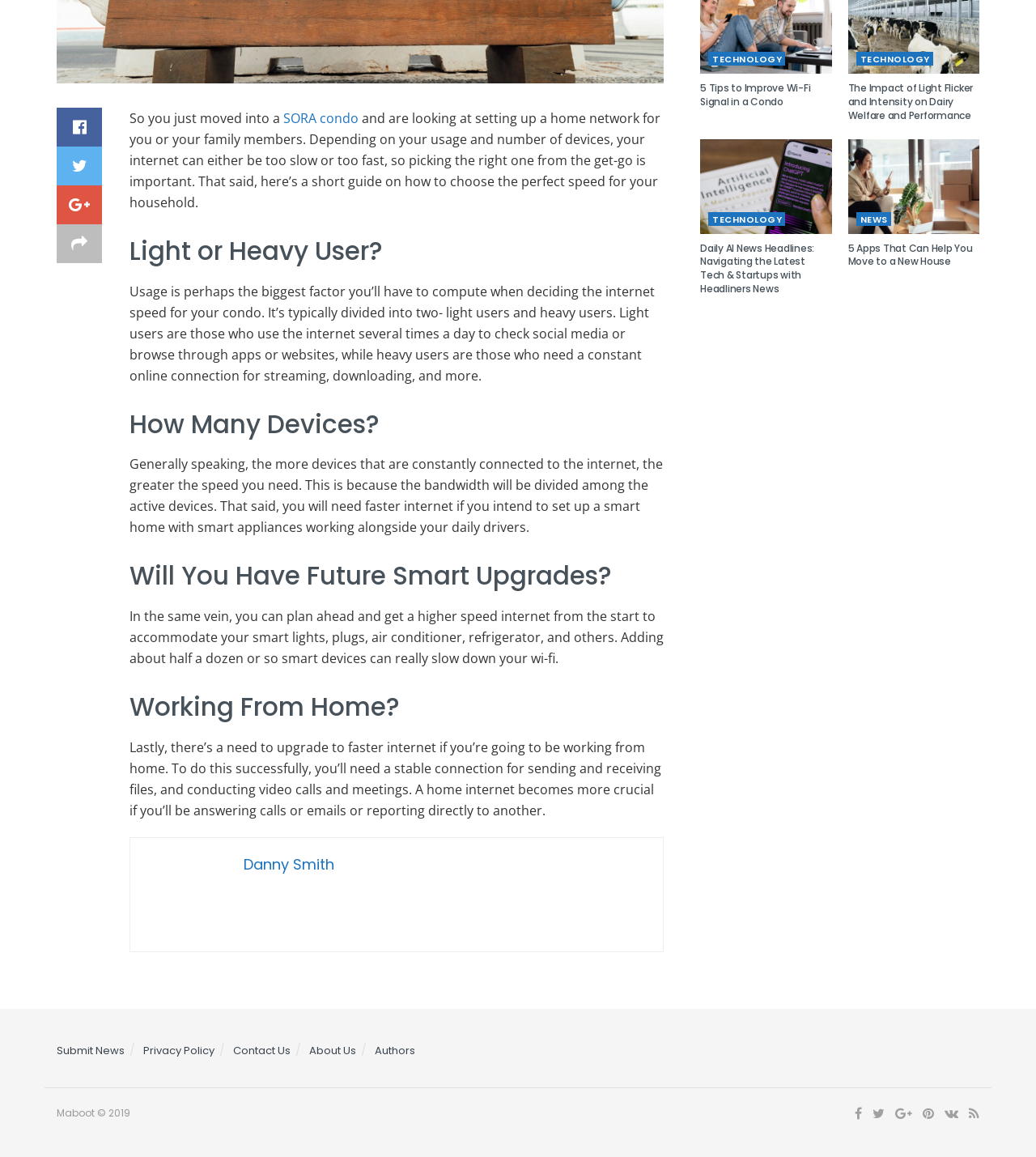Determine the bounding box for the described UI element: "Share on Twitter".

[0.055, 0.127, 0.098, 0.16]